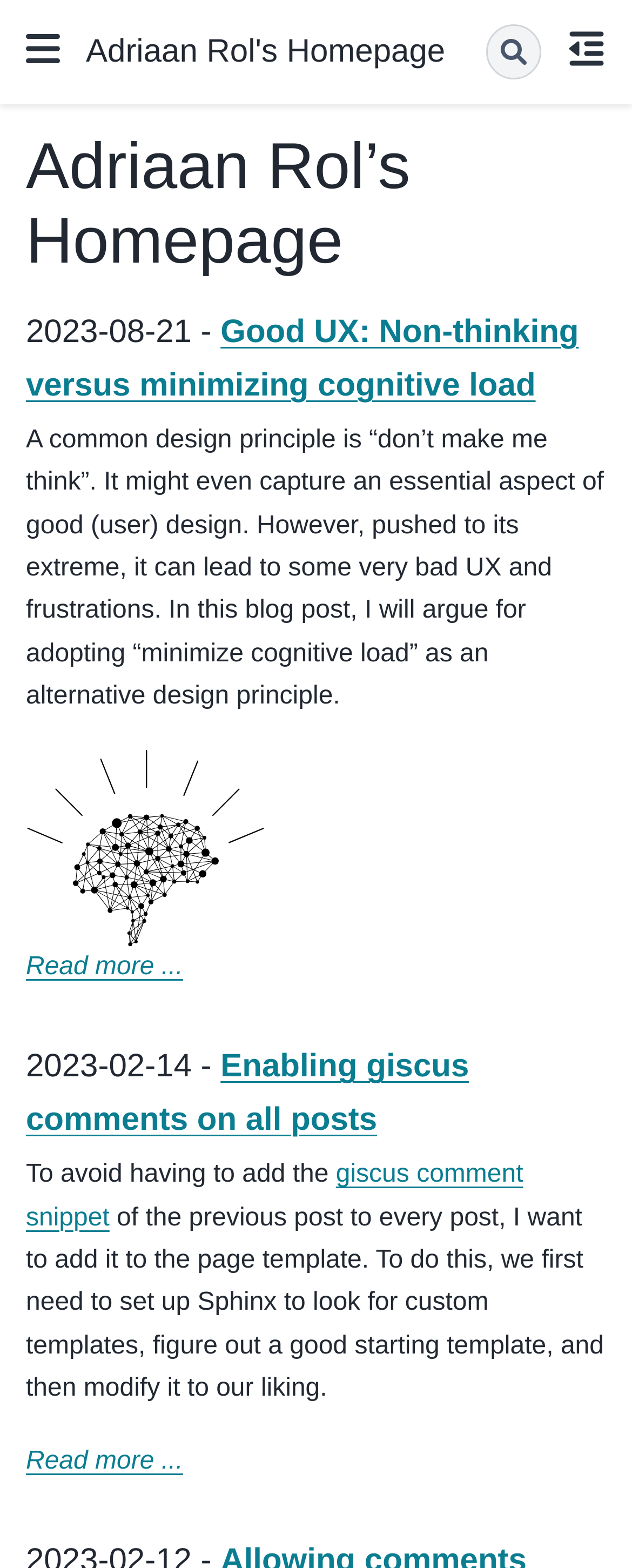Please specify the bounding box coordinates of the element that should be clicked to execute the given instruction: 'read more about enabling giscus comments'. Ensure the coordinates are four float numbers between 0 and 1, expressed as [left, top, right, bottom].

[0.041, 0.923, 0.29, 0.941]